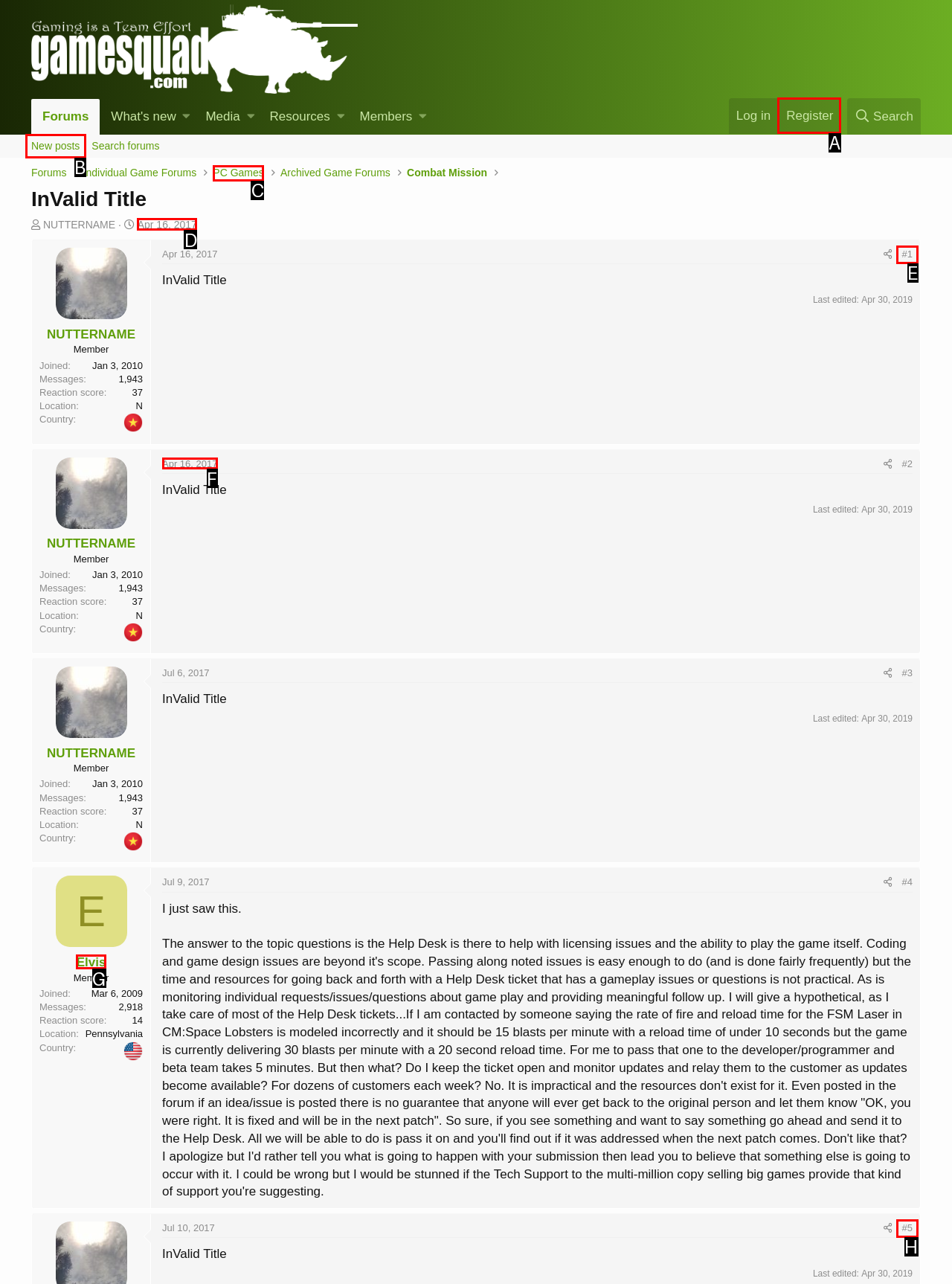Identify the HTML element to select in order to accomplish the following task: Click on the 'Register' link
Reply with the letter of the chosen option from the given choices directly.

A